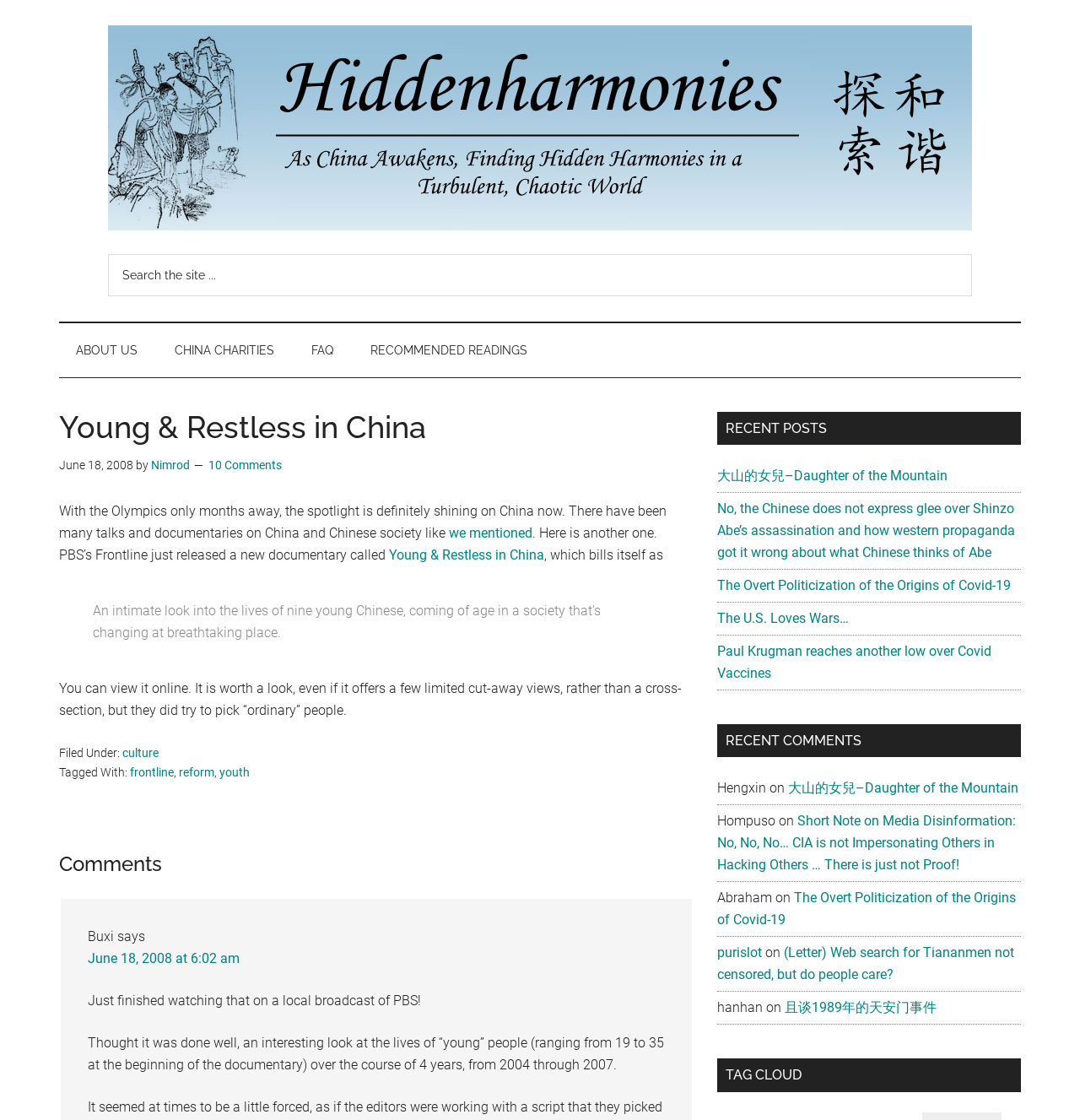Identify the bounding box coordinates for the region to click in order to carry out this instruction: "Explore tag cloud". Provide the coordinates using four float numbers between 0 and 1, formatted as [left, top, right, bottom].

[0.664, 0.945, 0.945, 0.975]